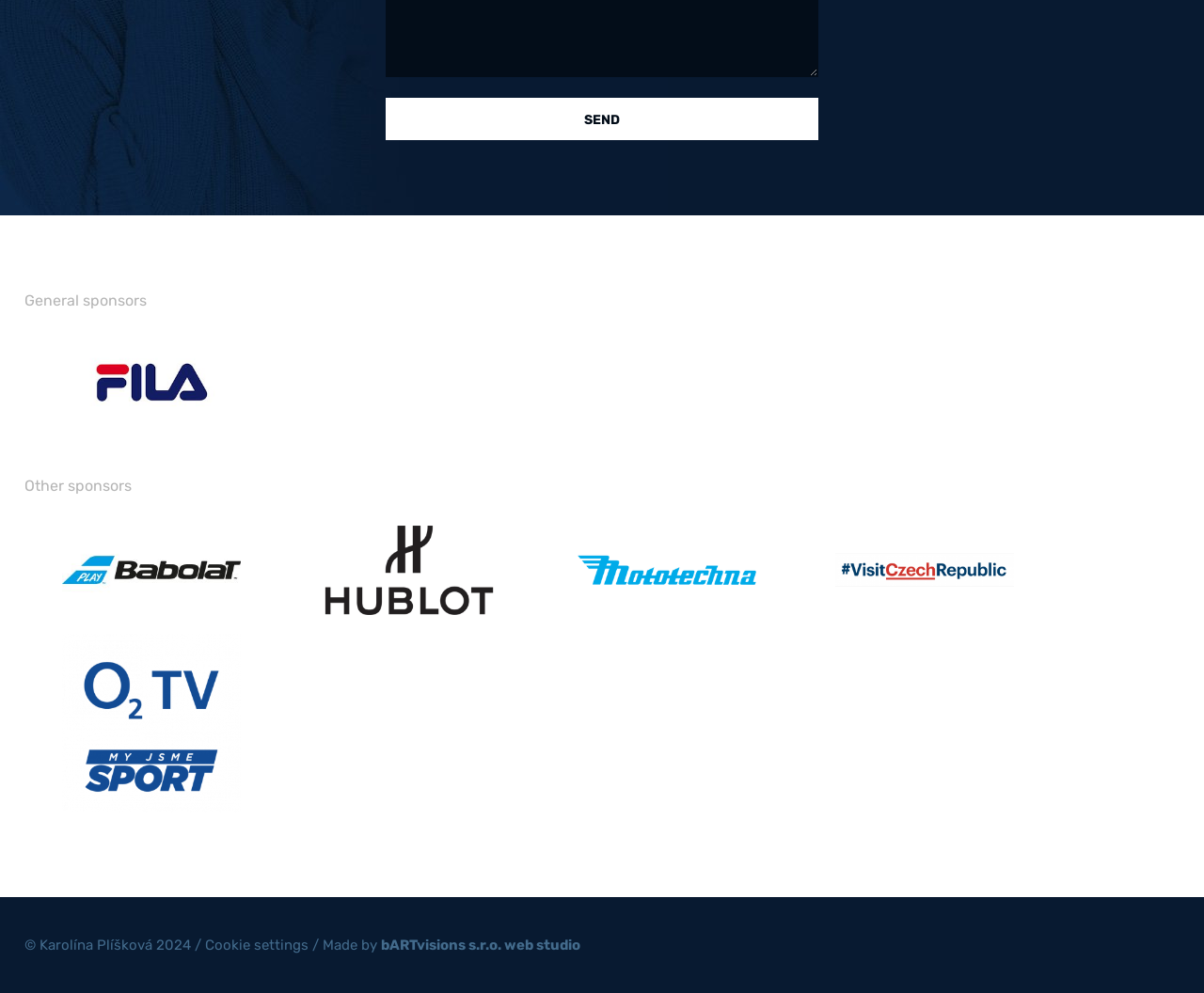Identify the coordinates of the bounding box for the element described below: "Cookie settings". Return the coordinates as four float numbers between 0 and 1: [left, top, right, bottom].

[0.17, 0.943, 0.256, 0.96]